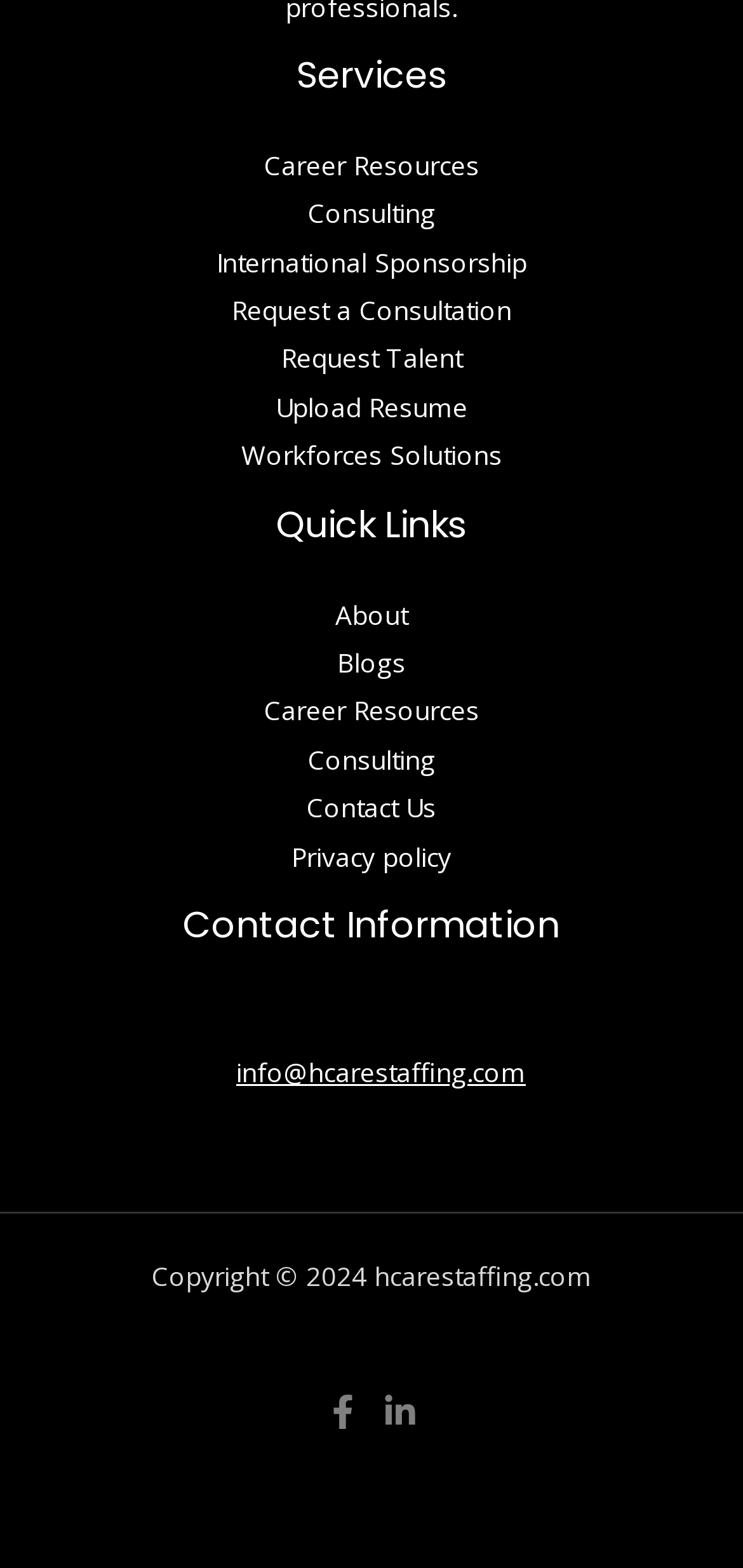Find the bounding box coordinates of the element you need to click on to perform this action: 'Contact us via email'. The coordinates should be represented by four float values between 0 and 1, in the format [left, top, right, bottom].

[0.318, 0.672, 0.708, 0.695]